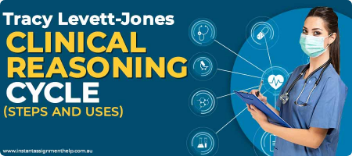Explain the content of the image in detail.

The image features a healthcare professional, presumably a nurse, wearing a surgical mask and scrubs, emphasizing modern medical practices. The title "Tracy Levett-Jones CLINICAL REASONING CYCLE (STEPS AND USES)" is prominently displayed in bold yellow letters, highlighting the focus on the clinical reasoning cycle in healthcare. Surrounding the figure are various icons representing key concepts in medical practice, such as stethoscopes and heart rates, suggesting an interconnected approach to patient care. This visual effectively conveys guidance on the practical application of clinical reasoning skills essential for healthcare professionals.